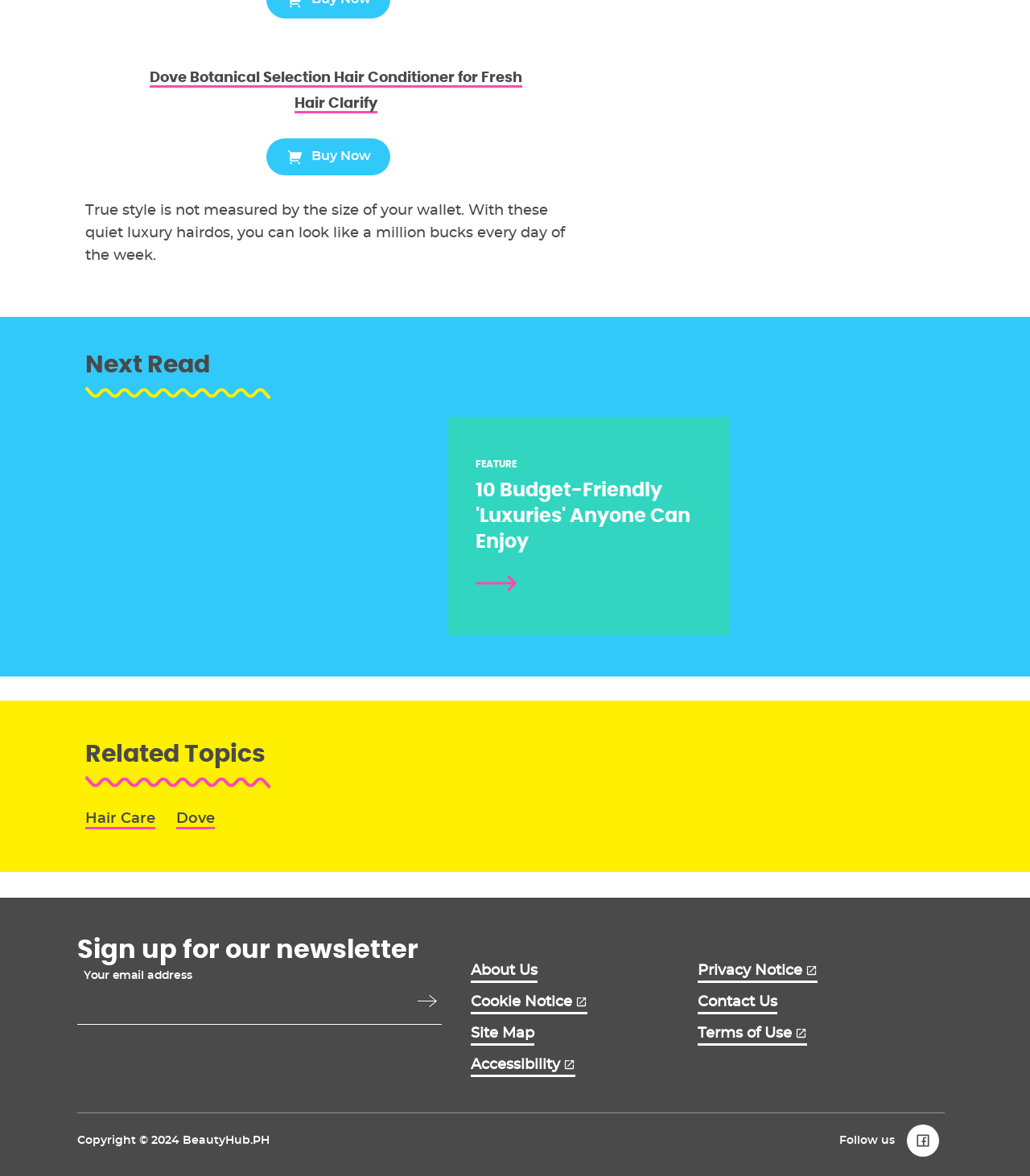Provide a brief response to the question below using one word or phrase:
How many social media links are there?

1